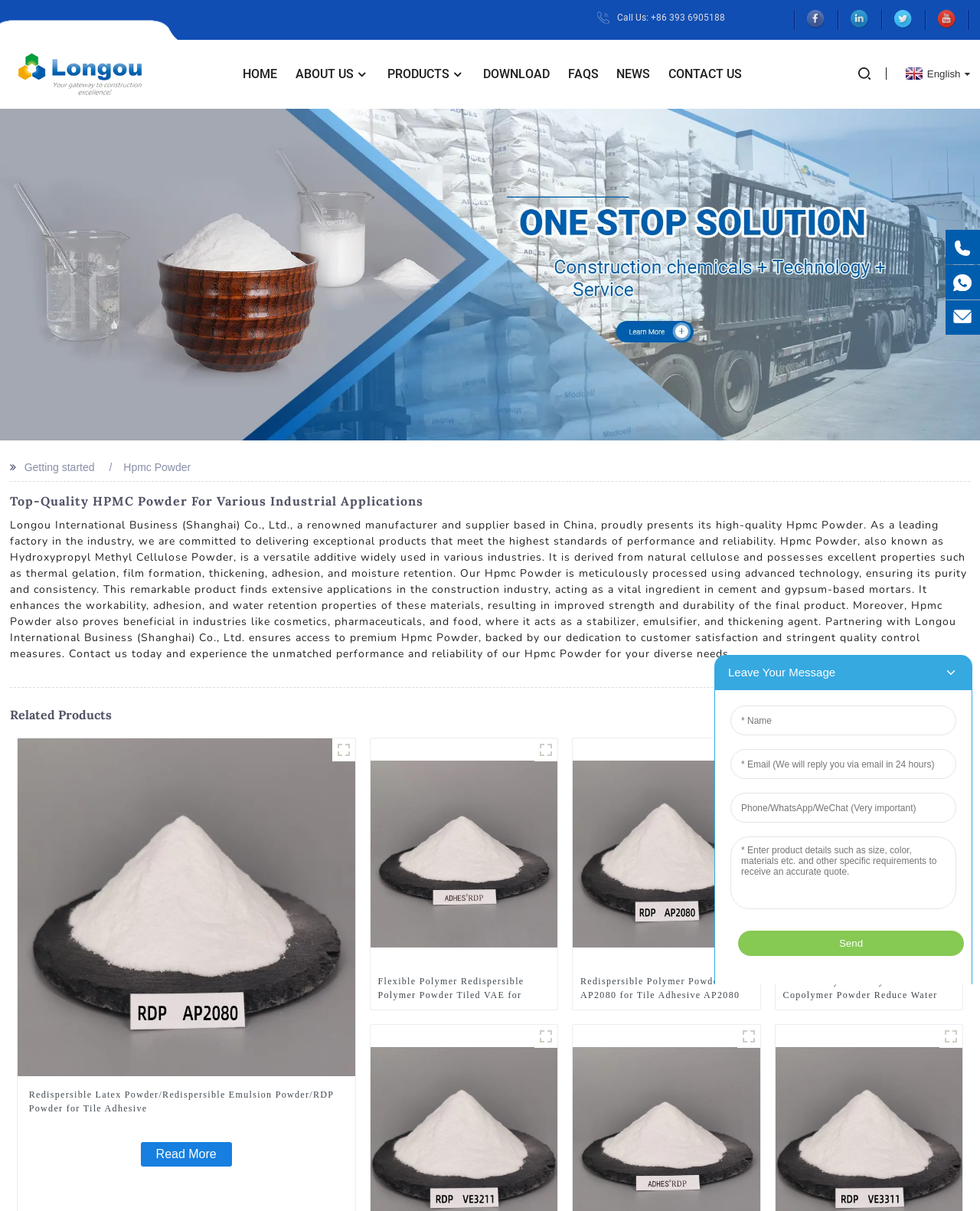Highlight the bounding box coordinates of the region I should click on to meet the following instruction: "View the product details of Redispersible Latex Powder".

[0.018, 0.898, 0.362, 0.973]